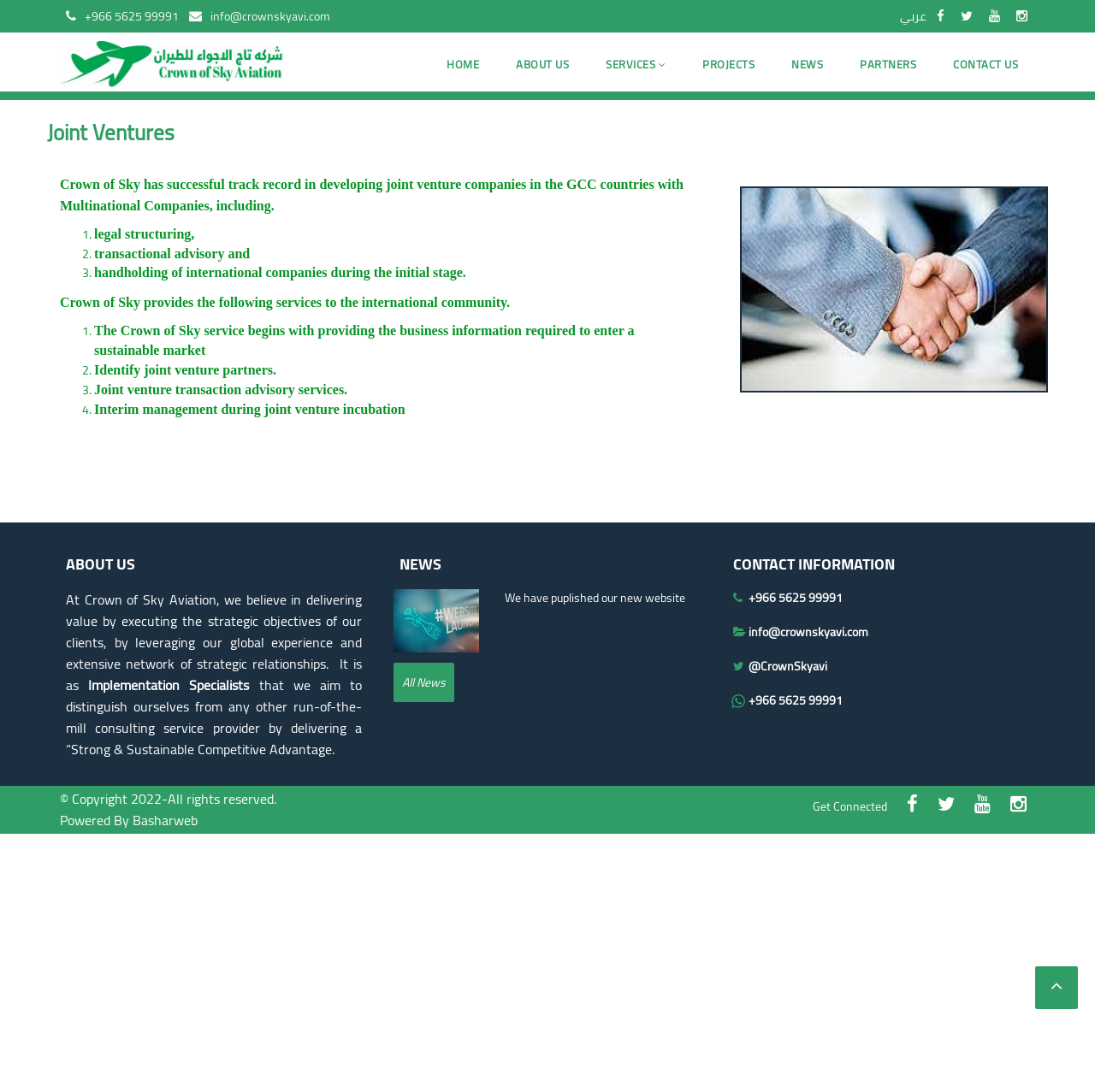Pinpoint the bounding box coordinates of the element that must be clicked to accomplish the following instruction: "Click the HOME link". The coordinates should be in the format of four float numbers between 0 and 1, i.e., [left, top, right, bottom].

[0.392, 0.049, 0.453, 0.068]